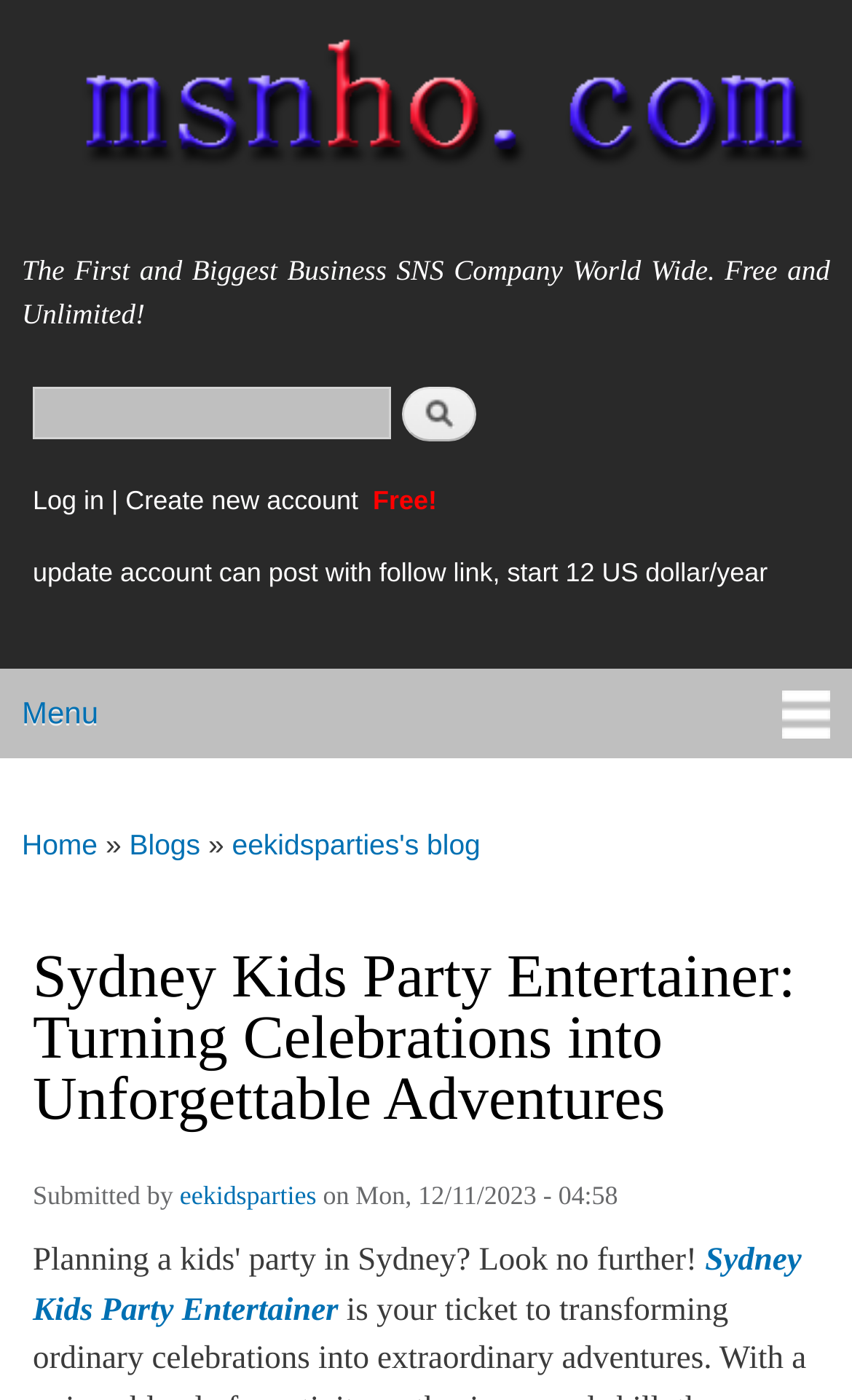Identify the bounding box coordinates for the element that needs to be clicked to fulfill this instruction: "Read the blog". Provide the coordinates in the format of four float numbers between 0 and 1: [left, top, right, bottom].

[0.272, 0.572, 0.564, 0.633]